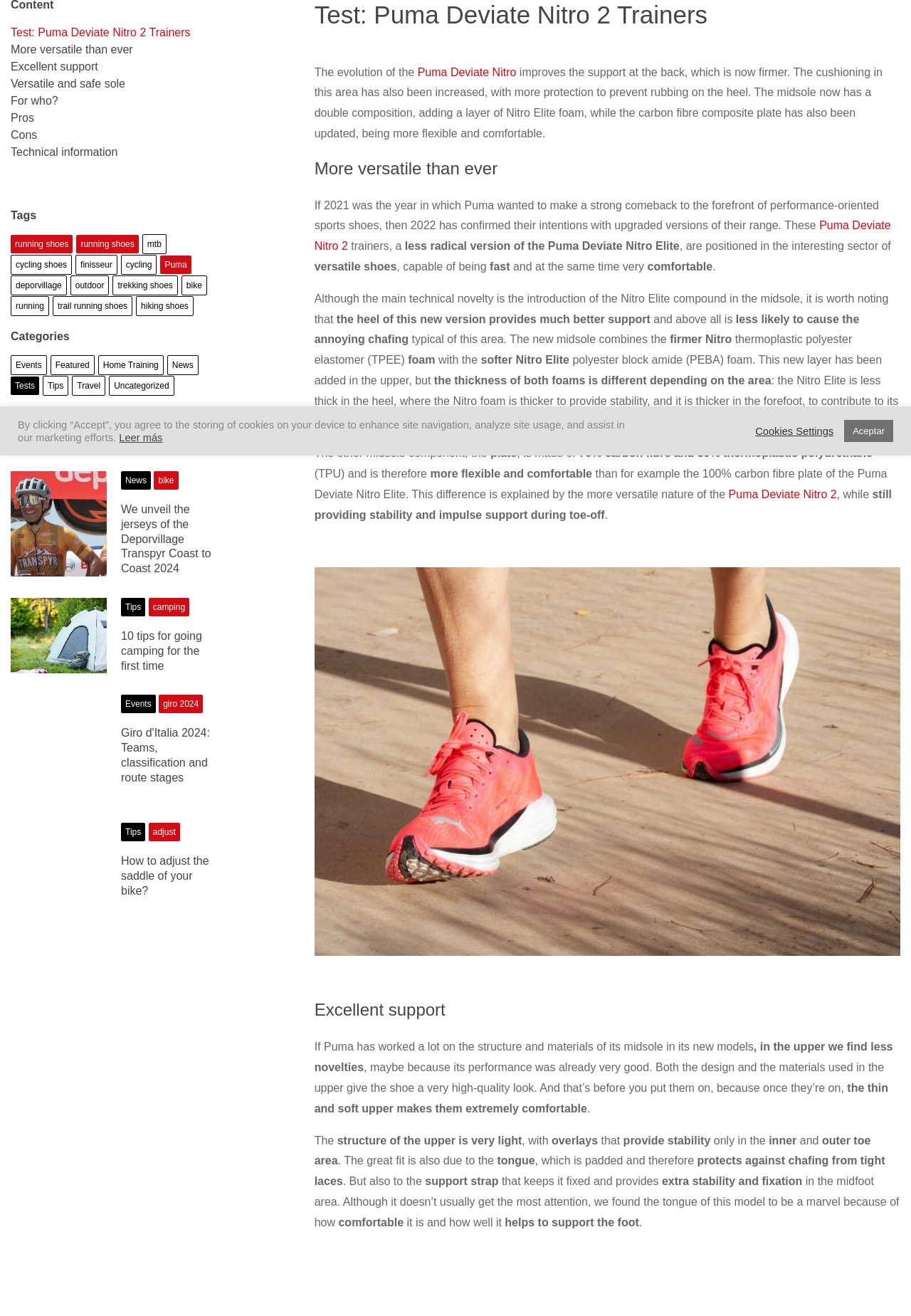For the given element description Tests, determine the bounding box coordinates of the UI element. The coordinates should follow the format (top-left x, top-left y, bottom-right x, bottom-right y) and be within the range of 0 to 1.

[0.012, 0.286, 0.043, 0.3]